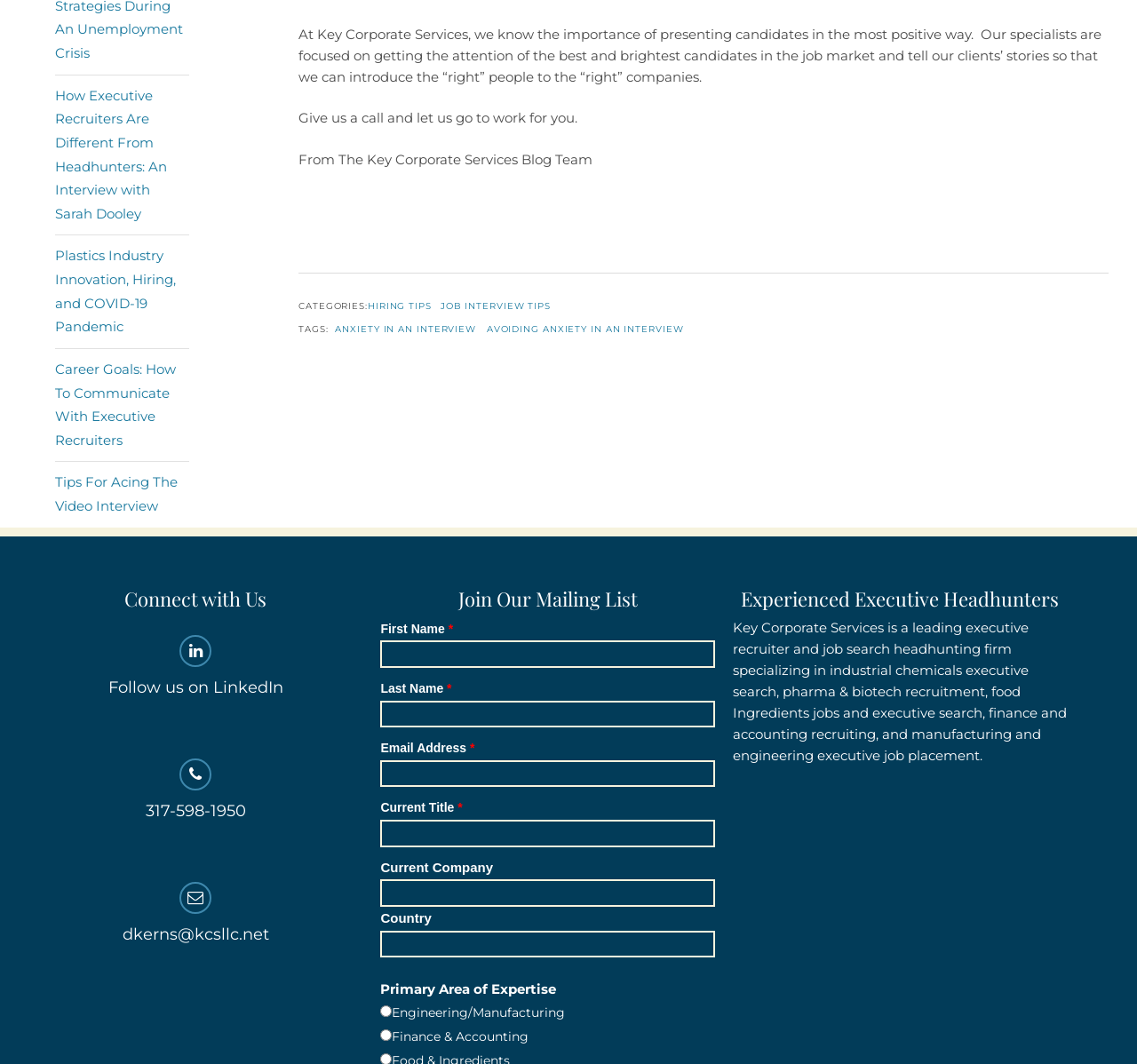Locate the bounding box coordinates of the area you need to click to fulfill this instruction: 'Click on 'HIRING TIPS''. The coordinates must be in the form of four float numbers ranging from 0 to 1: [left, top, right, bottom].

[0.323, 0.282, 0.38, 0.293]